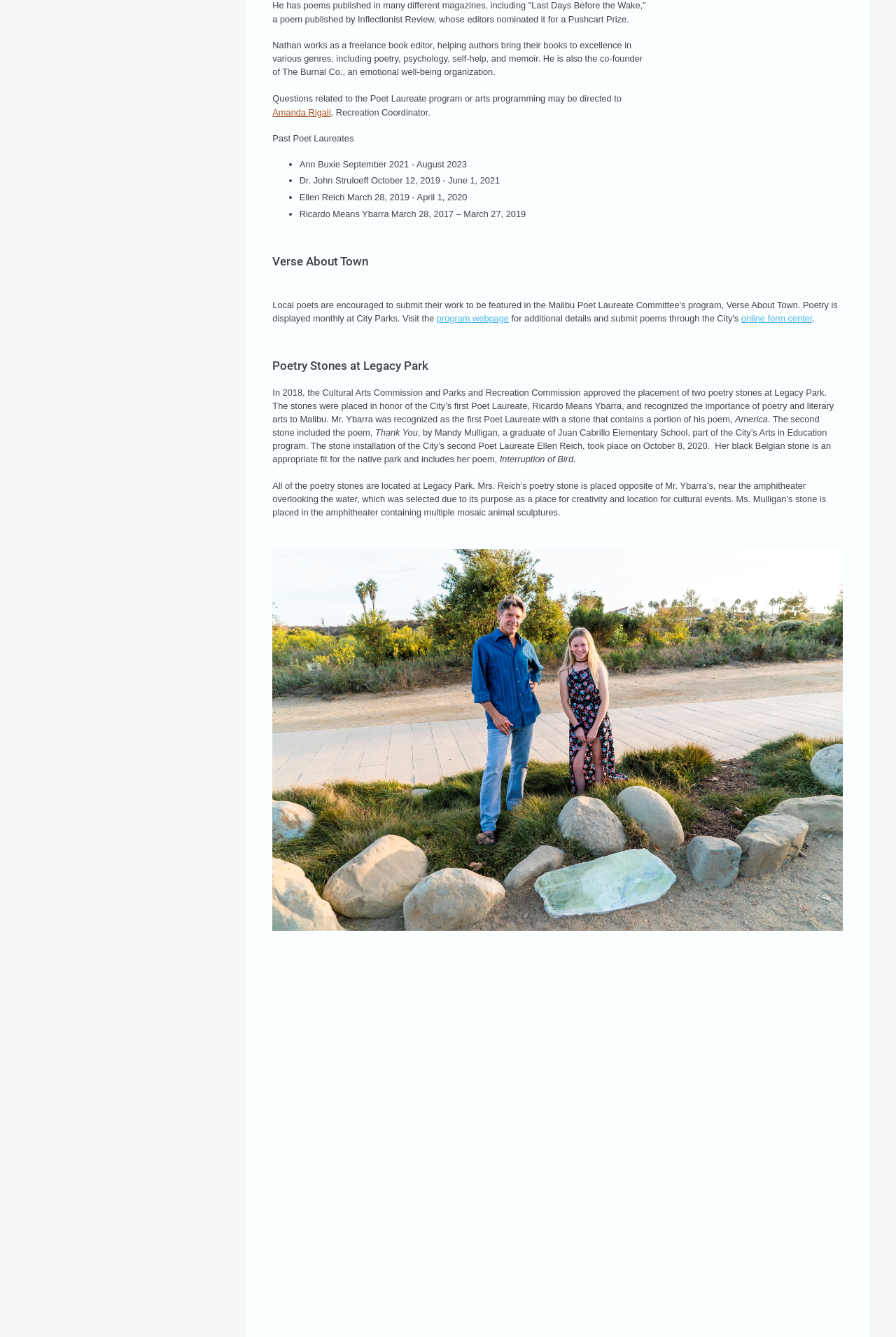Please provide a brief answer to the following inquiry using a single word or phrase:
How many past Poet Laureates are listed?

4